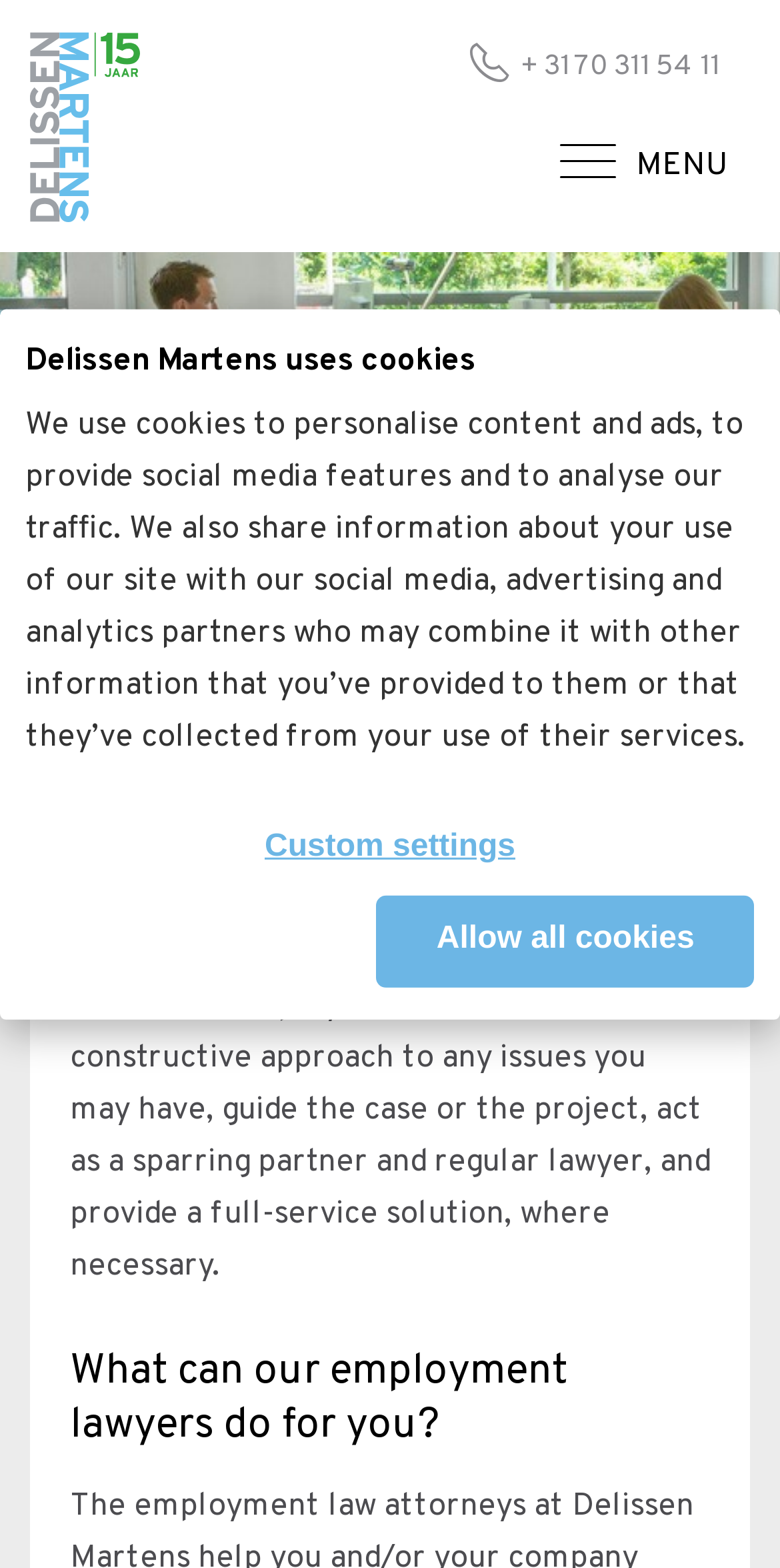Please give the bounding box coordinates of the area that should be clicked to fulfill the following instruction: "Click on the Delissen Martens logo". The coordinates should be in the format of four float numbers from 0 to 1, i.e., [left, top, right, bottom].

[0.038, 0.017, 0.179, 0.142]